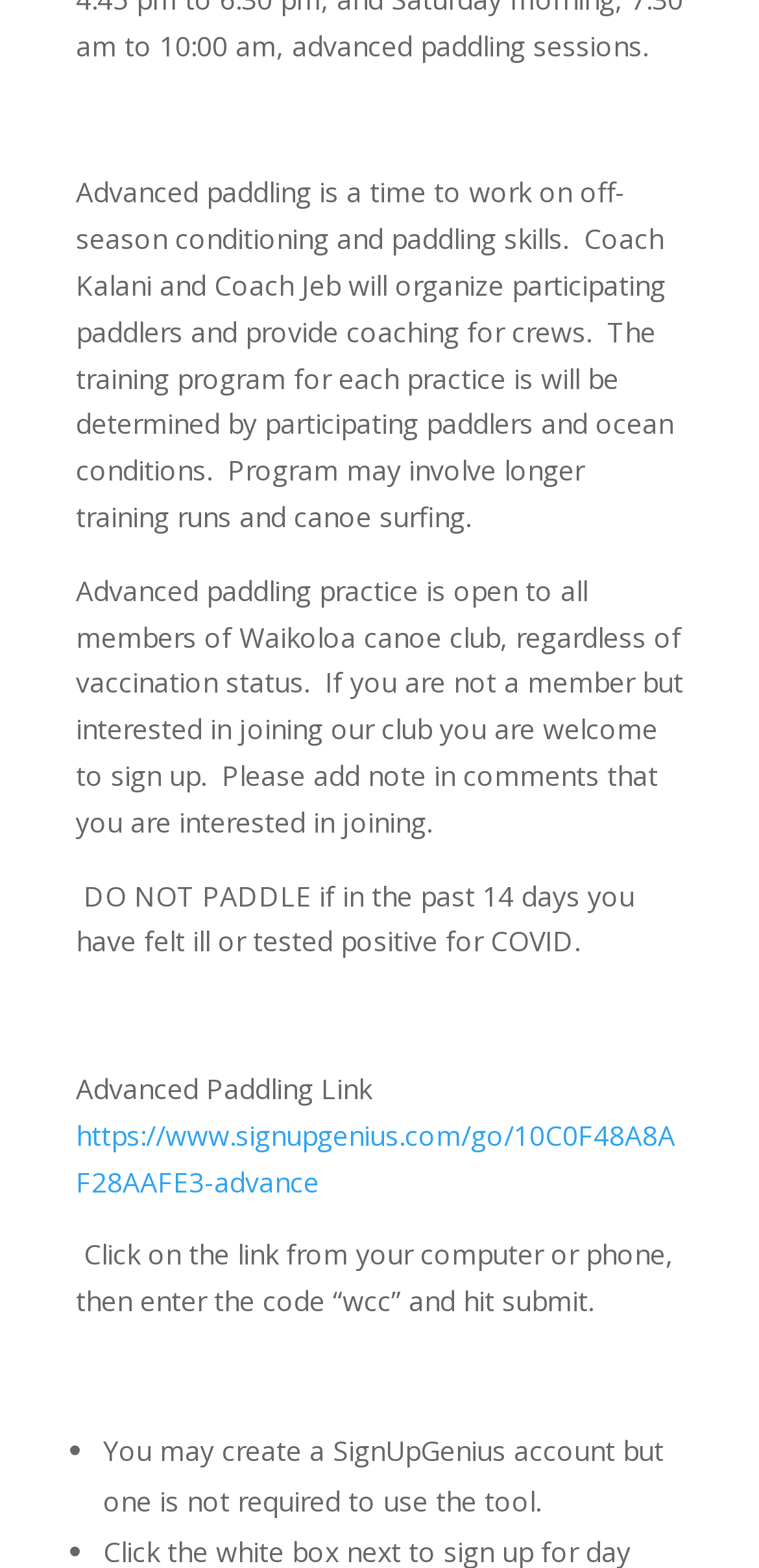Show the bounding box coordinates for the HTML element described as: "https://www.signupgenius.com/go/10C0F48A8AF28AAFE3-advance".

[0.1, 0.712, 0.89, 0.765]